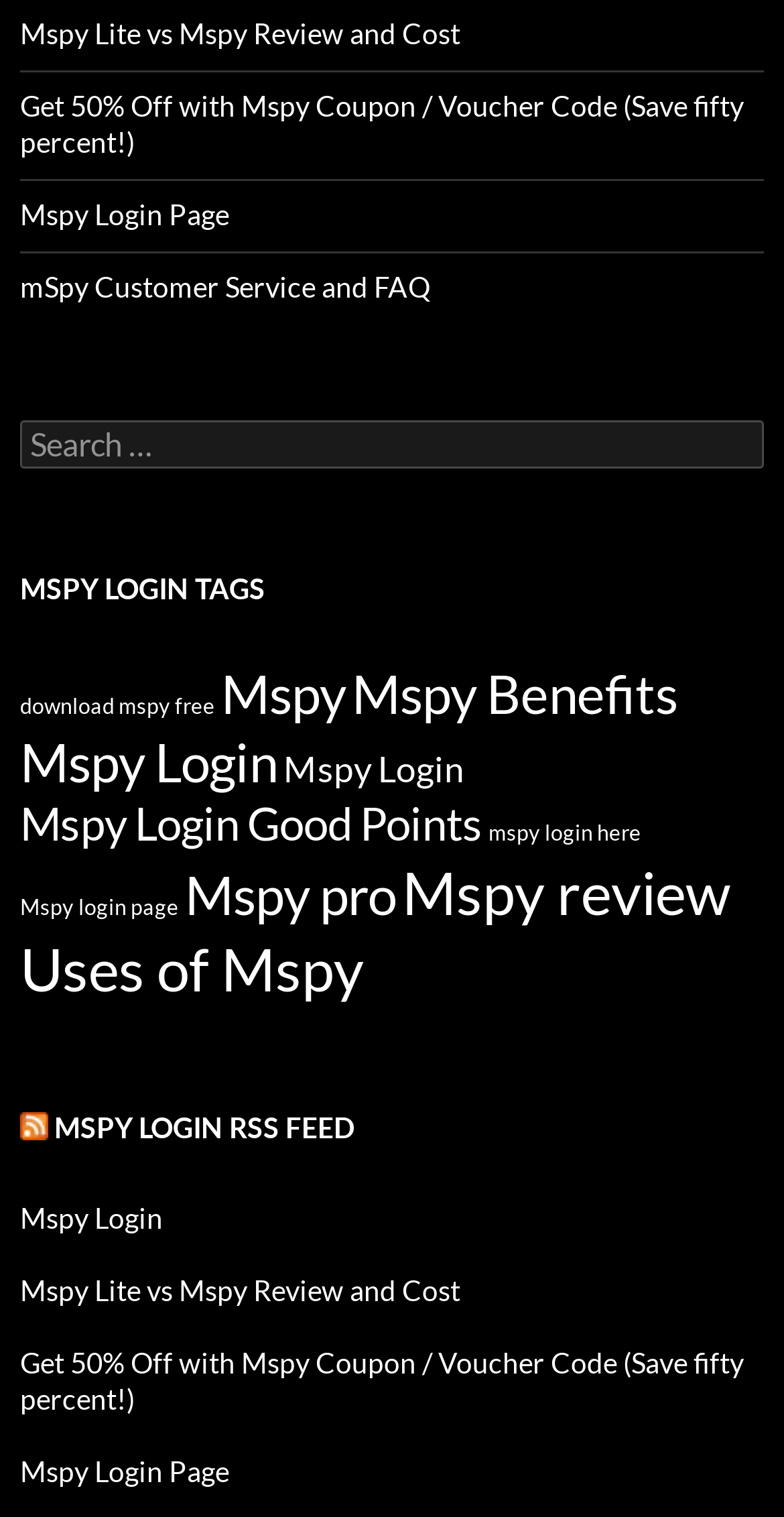Identify the bounding box coordinates of the region that should be clicked to execute the following instruction: "Check Mspy Customer Service and FAQ".

[0.026, 0.178, 0.549, 0.2]